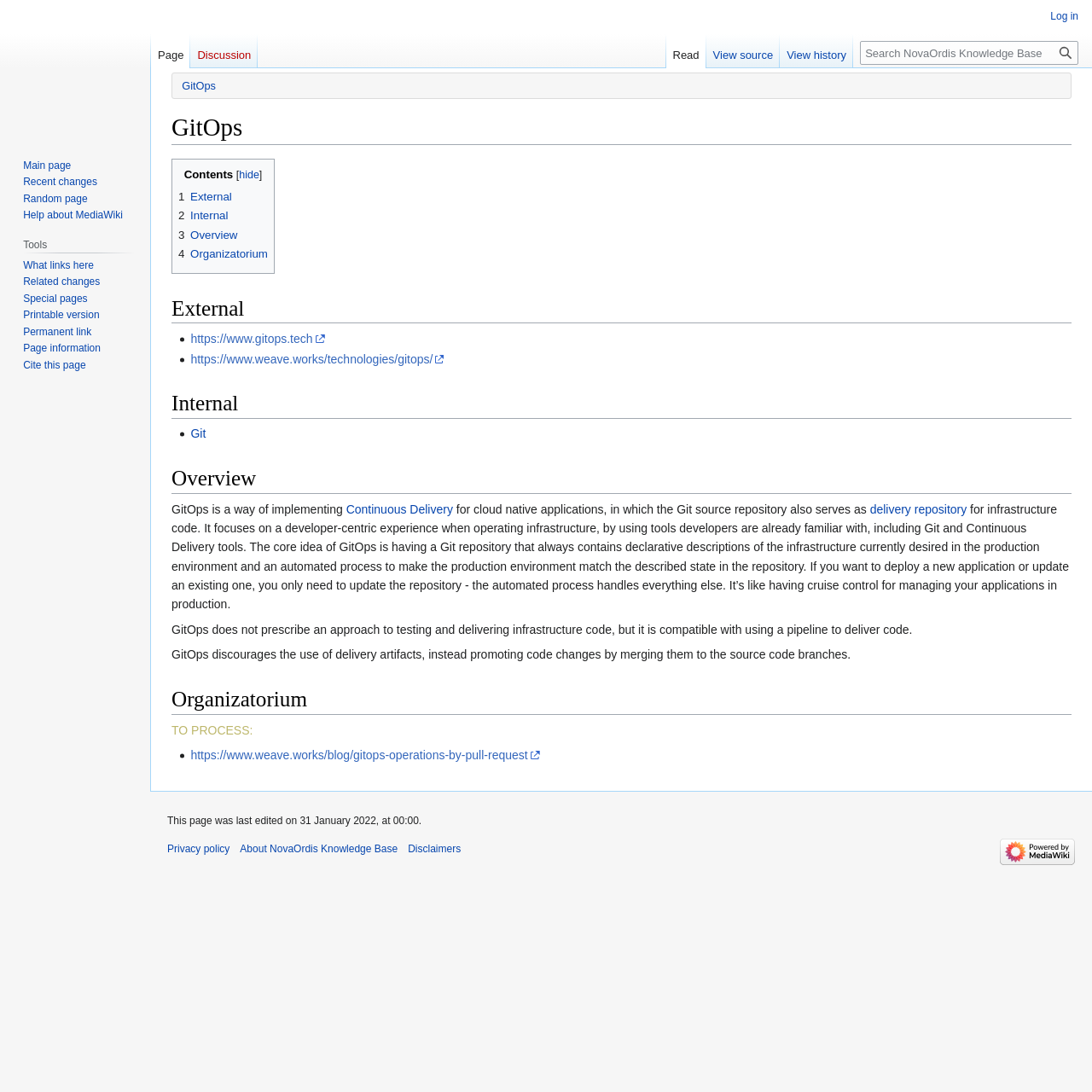Determine the bounding box coordinates of the area to click in order to meet this instruction: "Log in".

[0.962, 0.009, 0.988, 0.02]